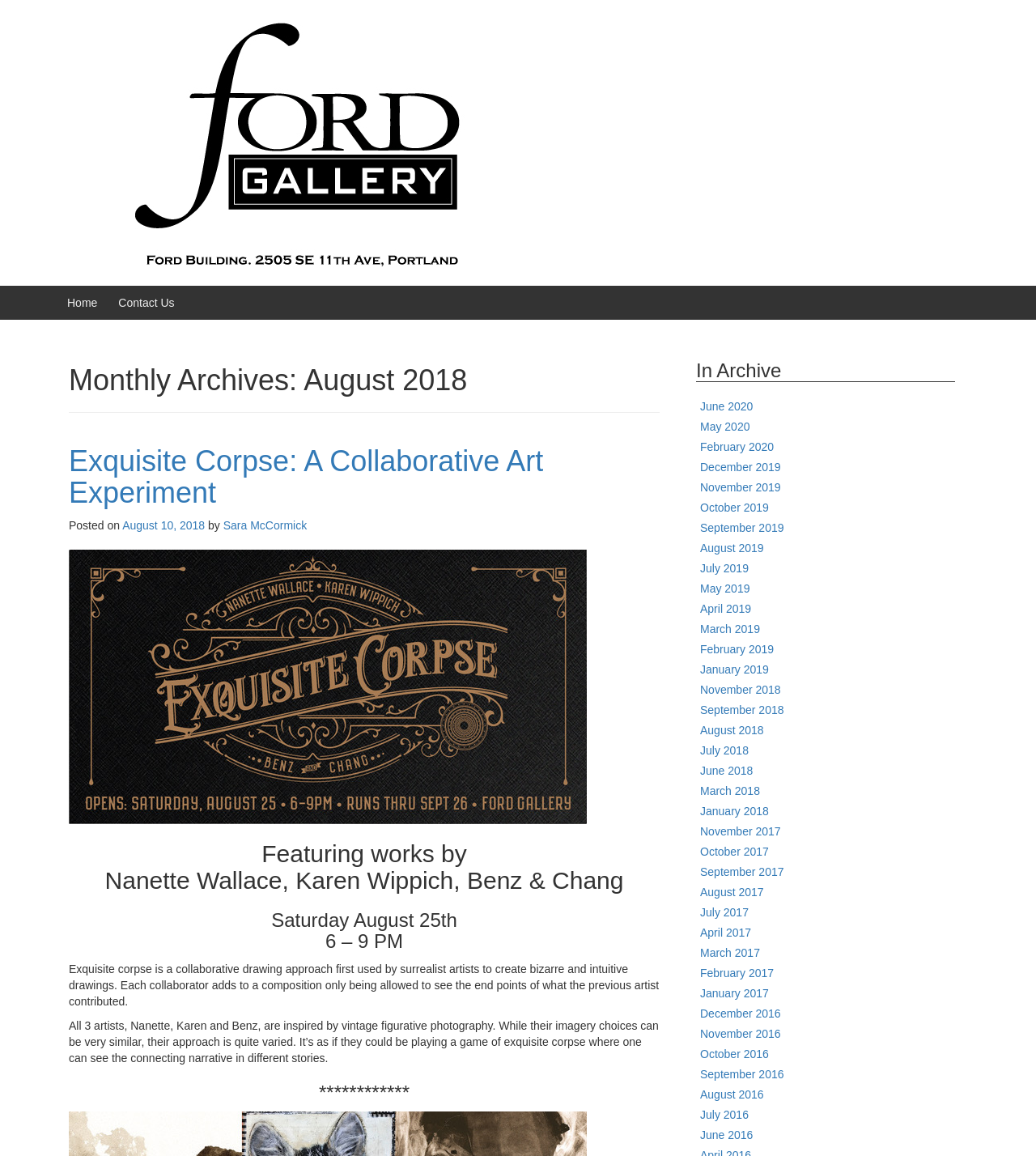Identify the bounding box for the UI element described as: "July 2016". Ensure the coordinates are four float numbers between 0 and 1, formatted as [left, top, right, bottom].

[0.676, 0.959, 0.723, 0.97]